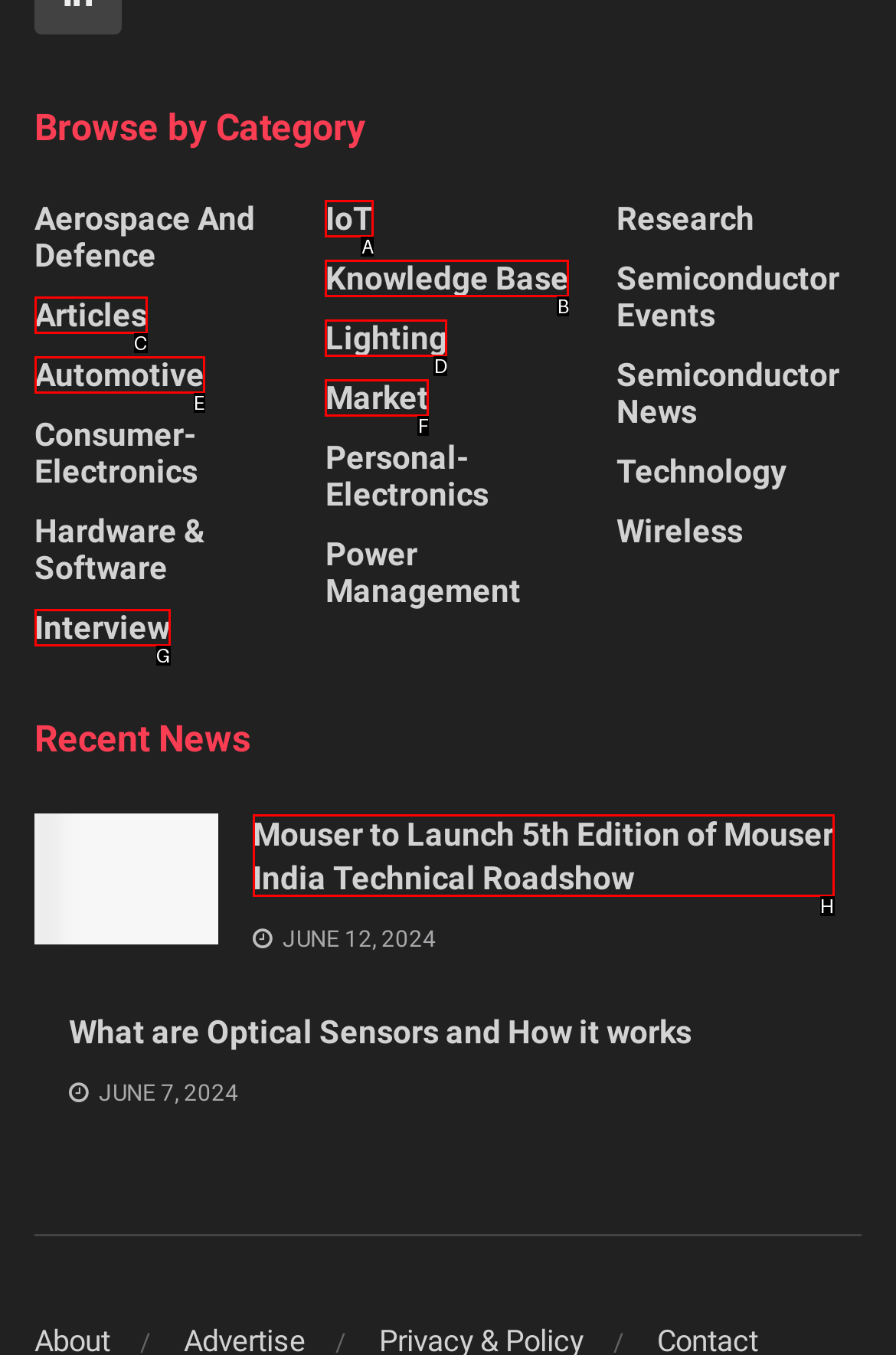Identify the correct UI element to click on to achieve the task: Explore Knowledge Base. Provide the letter of the appropriate element directly from the available choices.

B